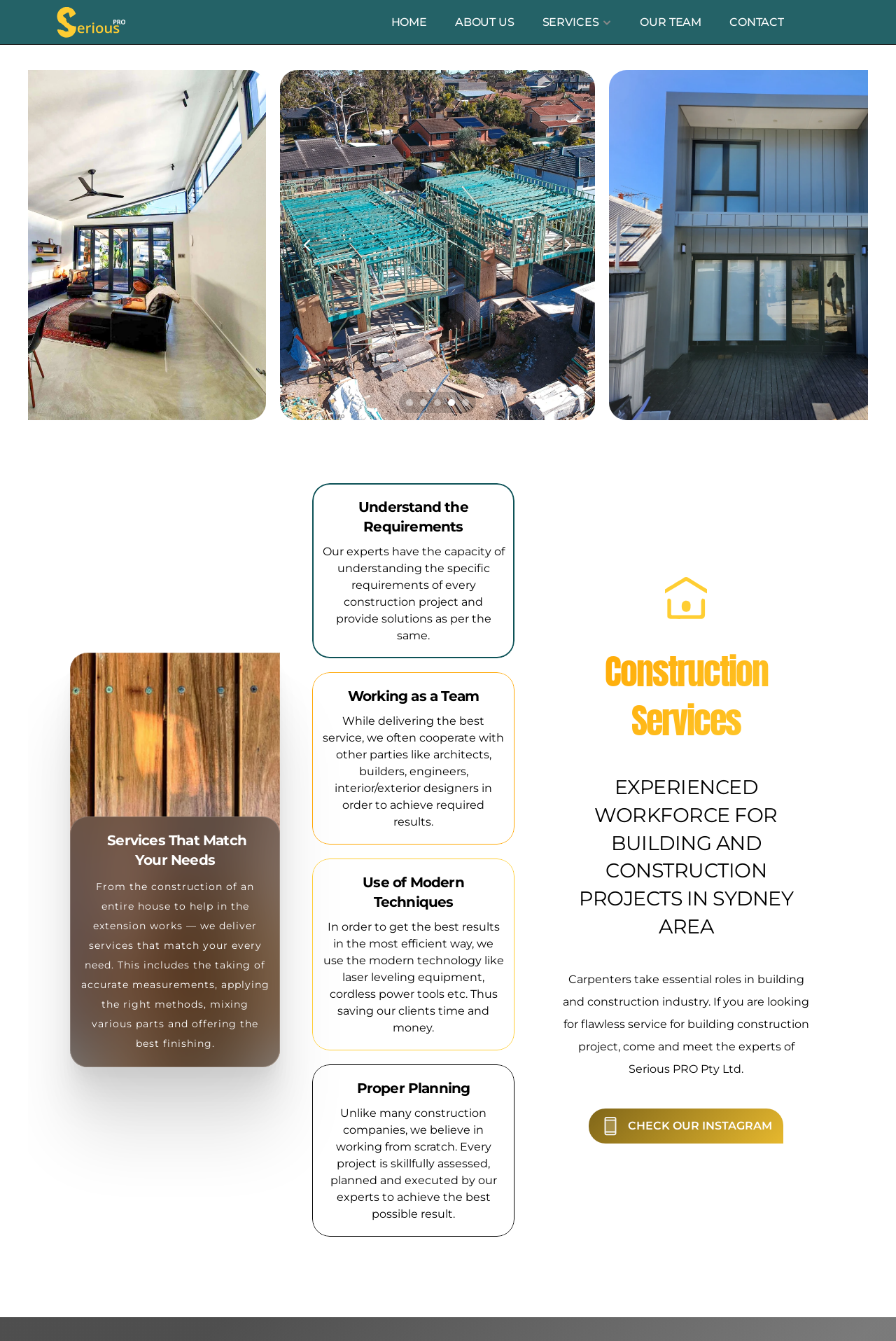Please give the bounding box coordinates of the area that should be clicked to fulfill the following instruction: "Learn about our team". The coordinates should be in the format of four float numbers from 0 to 1, i.e., [left, top, right, bottom].

[0.714, 0.011, 0.783, 0.021]